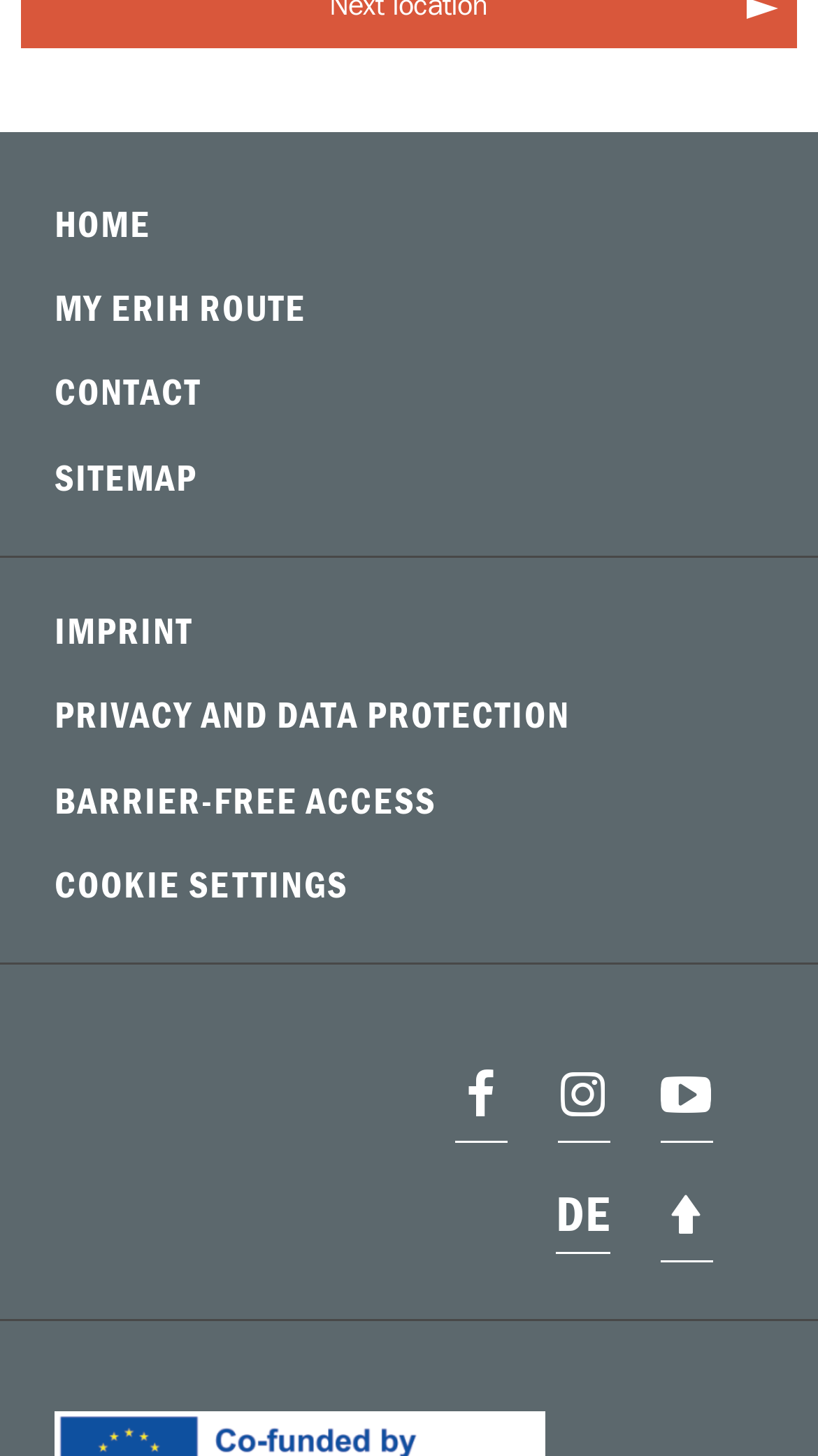Please identify the bounding box coordinates of the area I need to click to accomplish the following instruction: "contact us".

[0.026, 0.242, 0.974, 0.3]